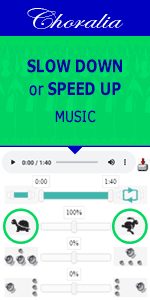Please give a one-word or short phrase response to the following question: 
What do the turtle and rabbit icons represent?

slow down and speed up